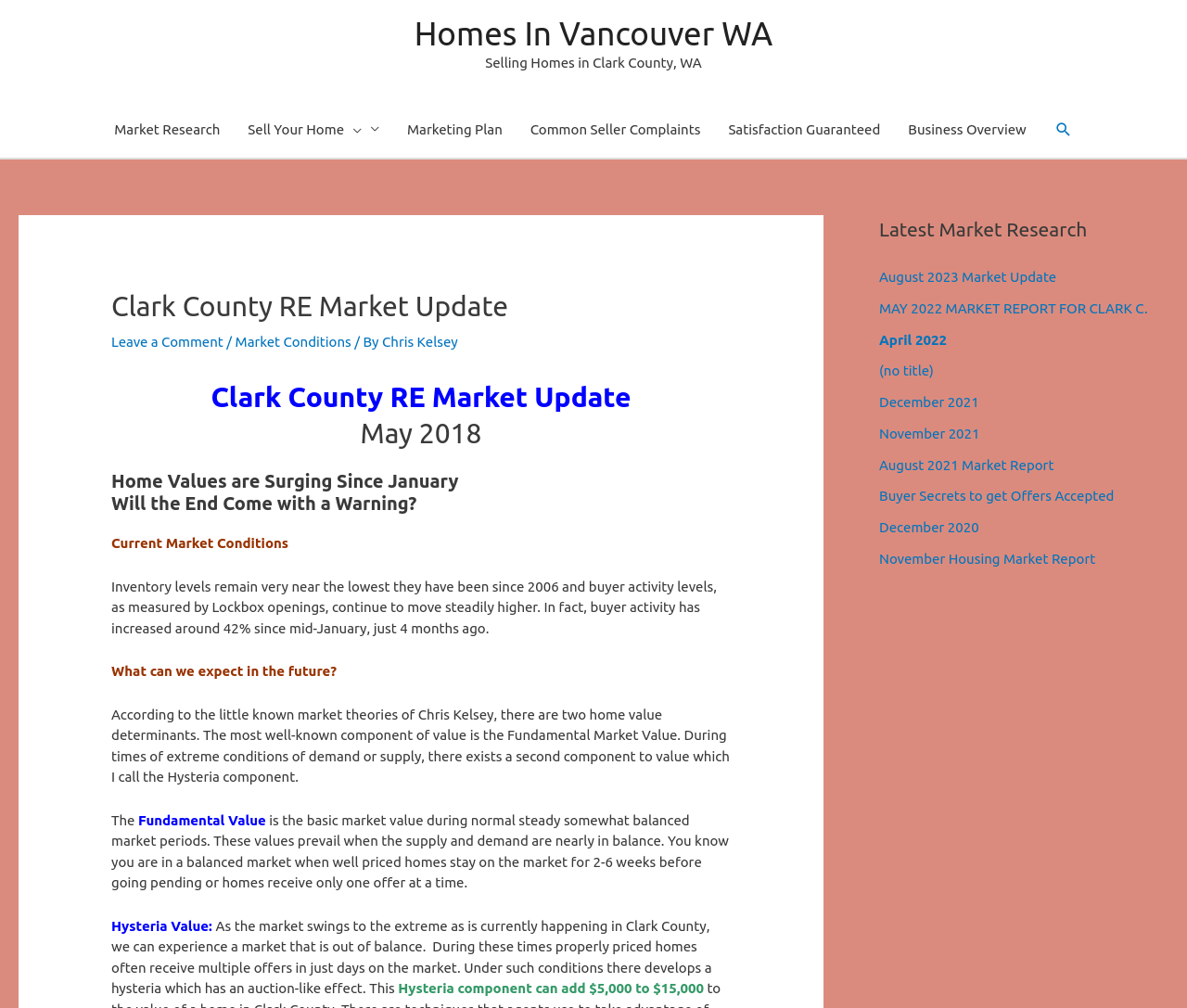Please specify the bounding box coordinates for the clickable region that will help you carry out the instruction: "Click on 'Market Research'".

[0.085, 0.101, 0.197, 0.156]